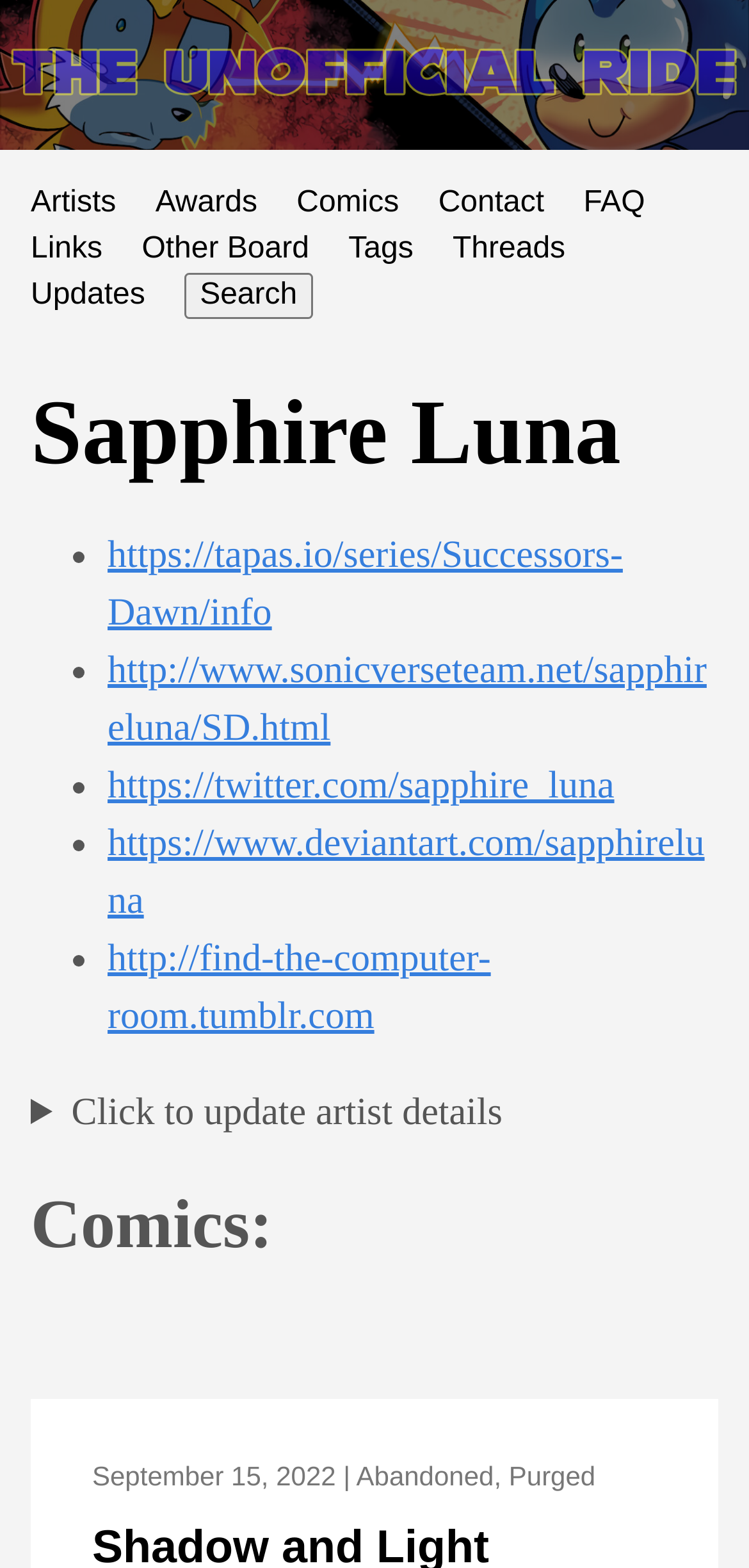How many links are in the navigation menu?
Analyze the screenshot and provide a detailed answer to the question.

I counted the number of links in the navigation menu, which are 'Artists', 'Awards', 'Comics', 'Contact', 'FAQ', 'Links', 'Other Board', and 'Tags'.